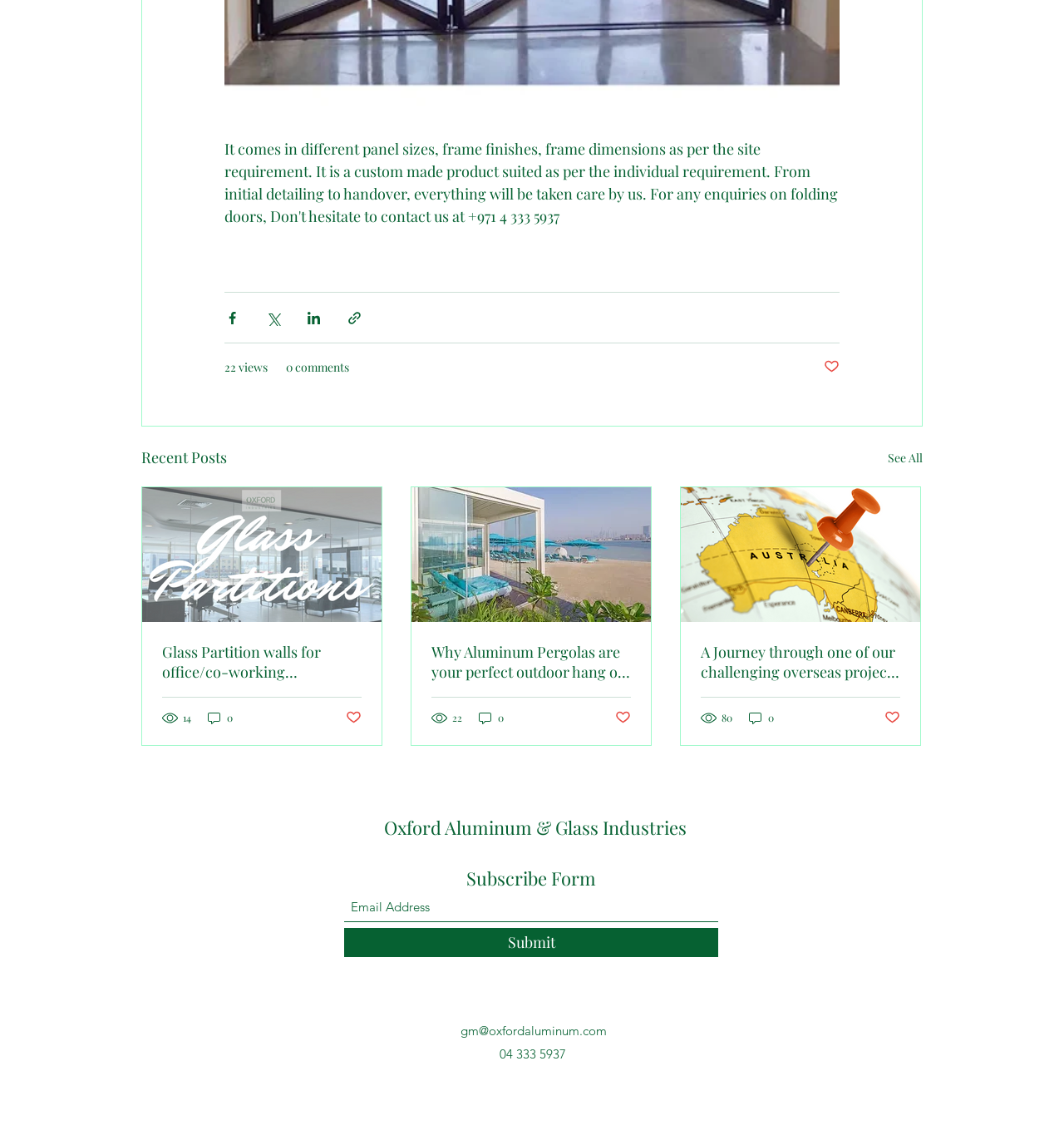Answer this question in one word or a short phrase: How many views does the post 'A Journey through one of our challenging overseas project execution during Covid -19' have?

80 views